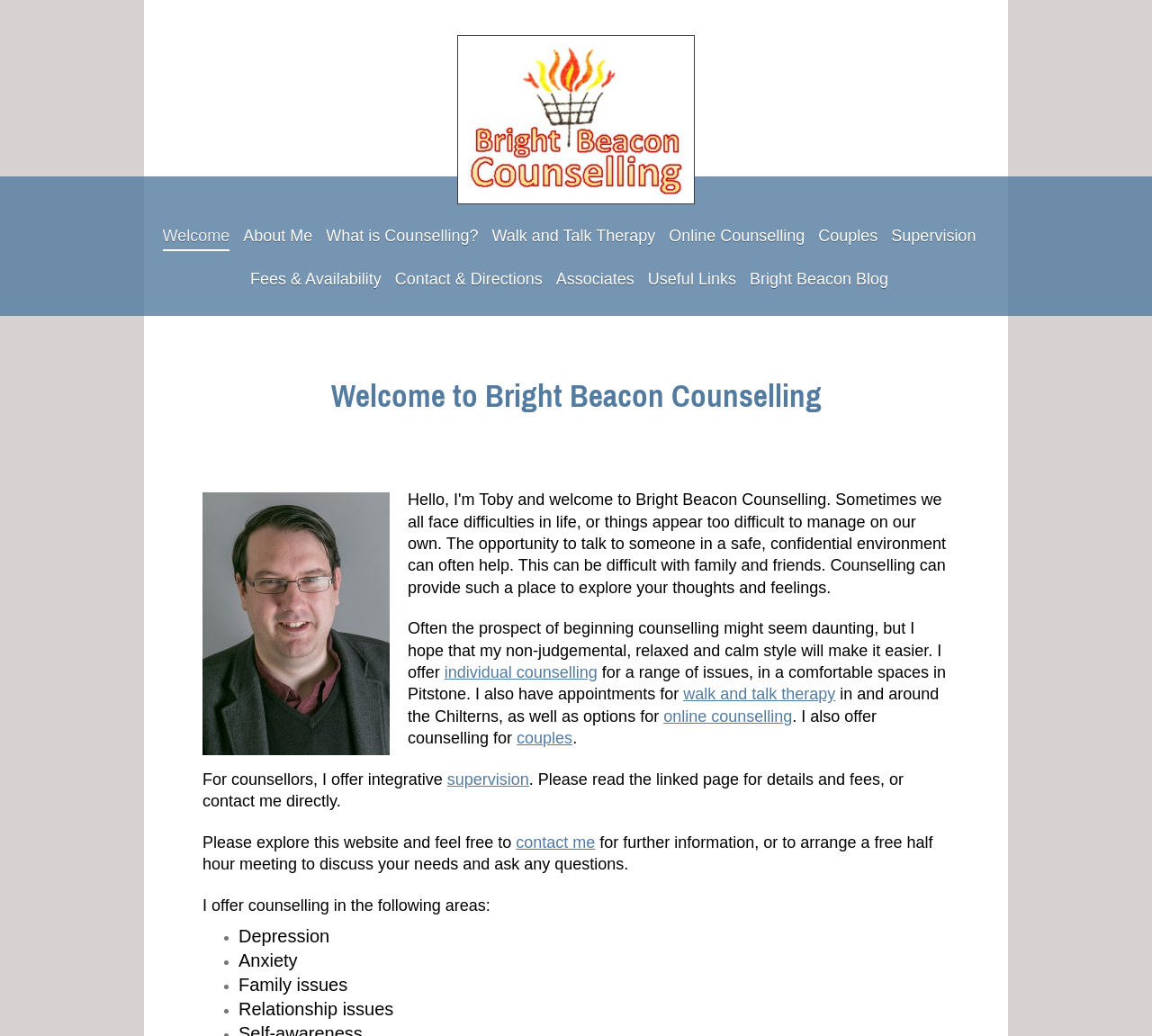Please indicate the bounding box coordinates for the clickable area to complete the following task: "Click on the 'About Me' link". The coordinates should be specified as four float numbers between 0 and 1, i.e., [left, top, right, bottom].

[0.211, 0.205, 0.271, 0.242]